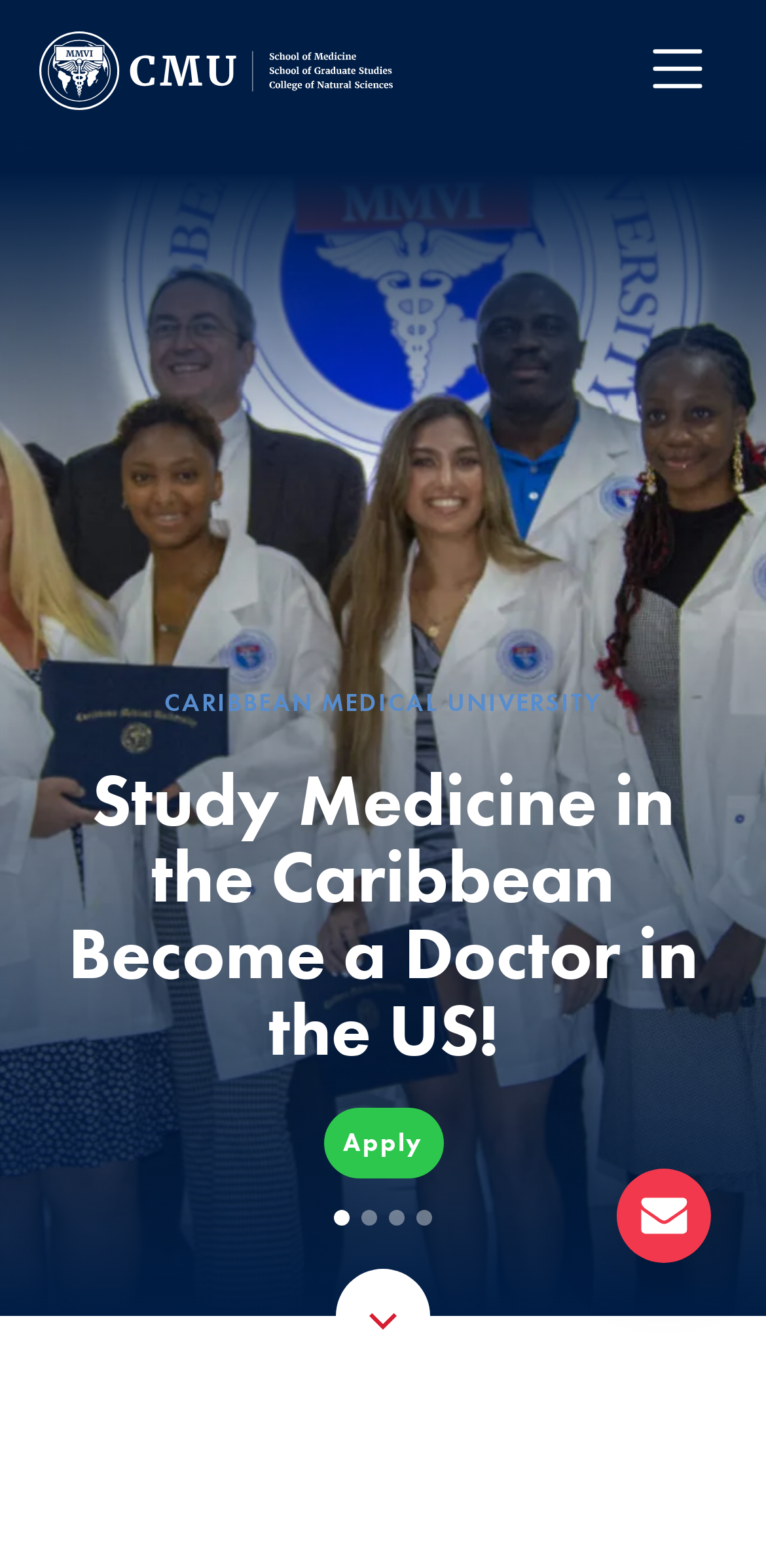From the image, can you give a detailed response to the question below:
How many images are there on the webpage?

There are two image elements on the webpage, one with bounding box coordinates [0.846, 0.025, 0.923, 0.063] and another with bounding box coordinates [0.805, 0.745, 0.928, 0.805].